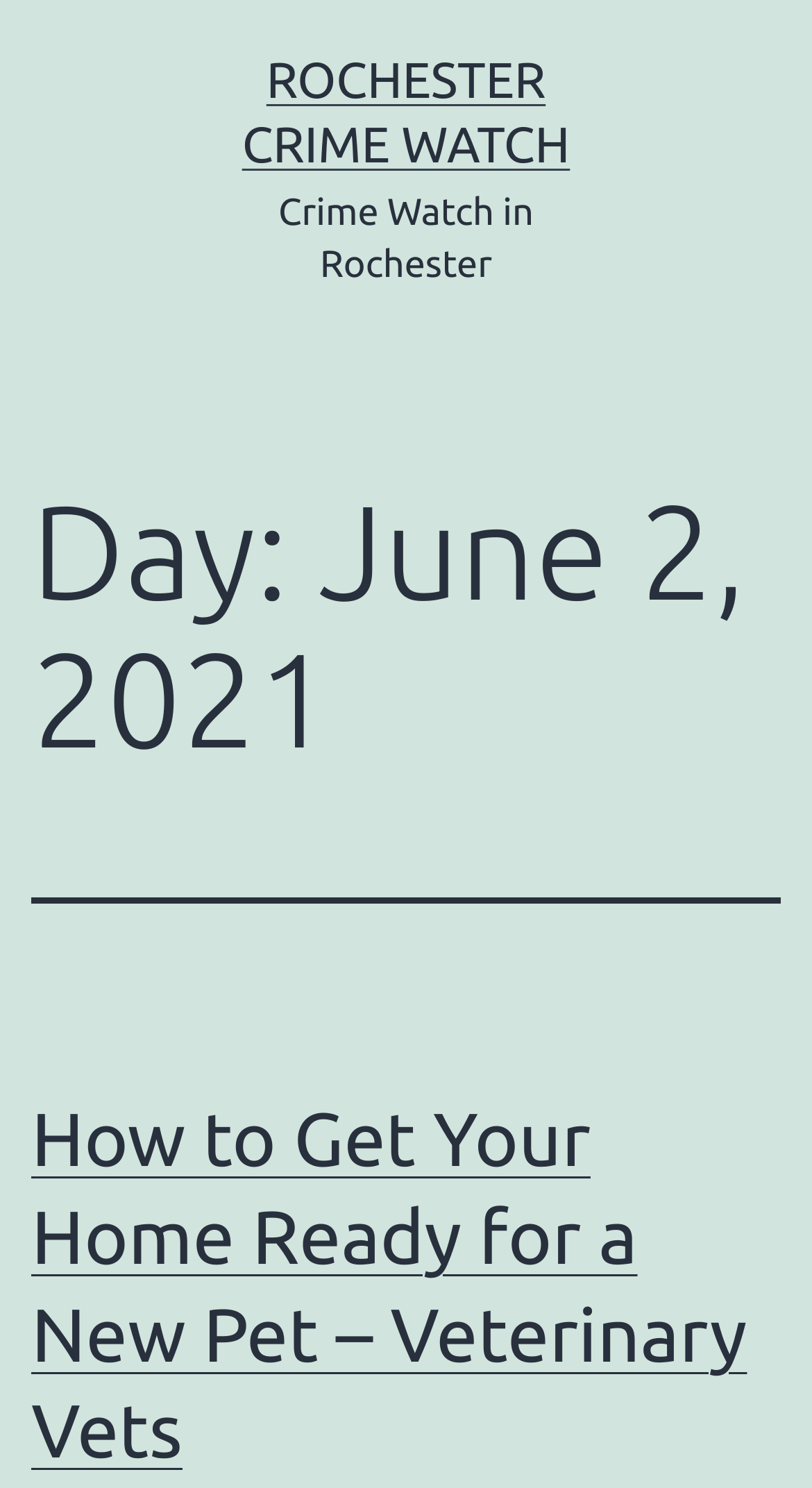What is the primary heading on this webpage?

Day: June 2, 2021